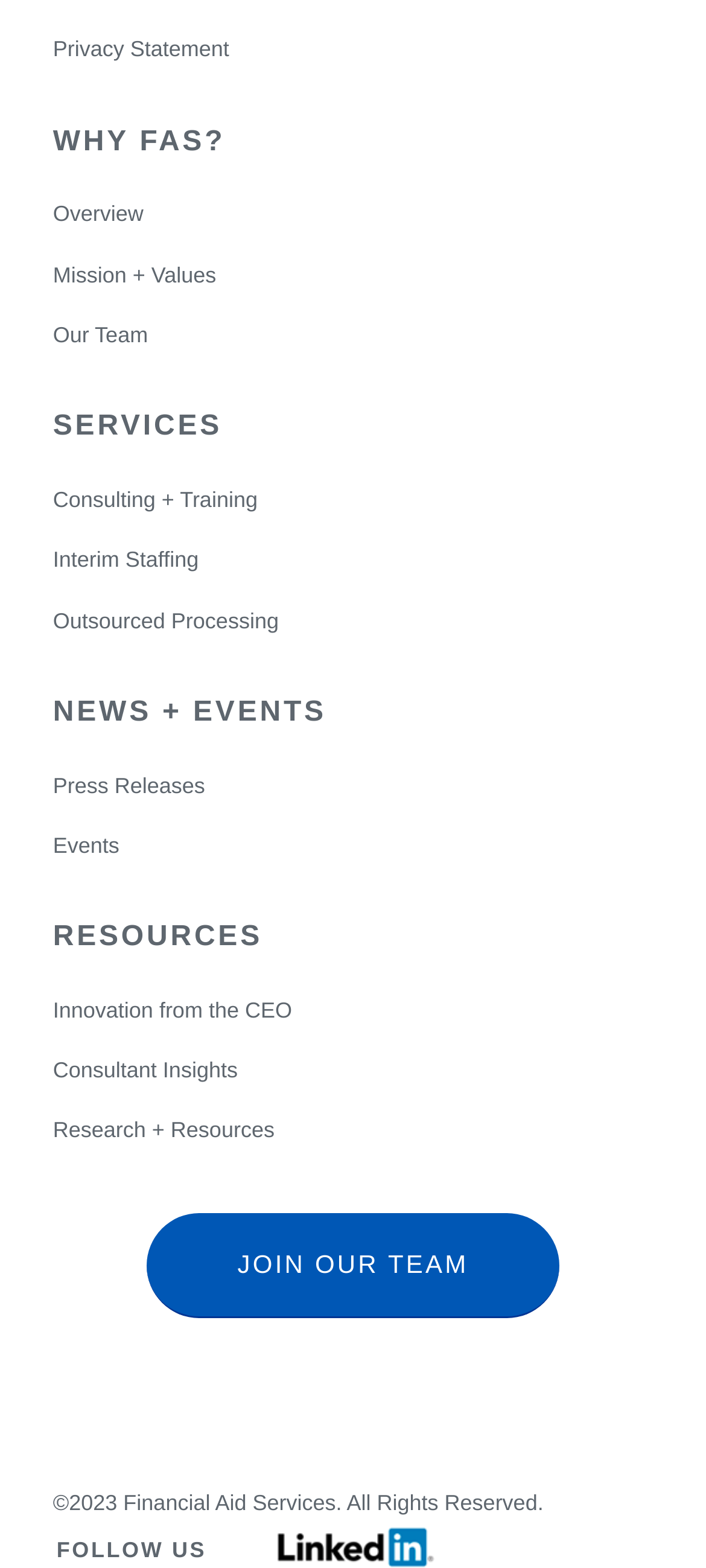Locate the bounding box coordinates of the region to be clicked to comply with the following instruction: "Learn about the mission and values". The coordinates must be four float numbers between 0 and 1, in the form [left, top, right, bottom].

[0.075, 0.167, 0.306, 0.183]